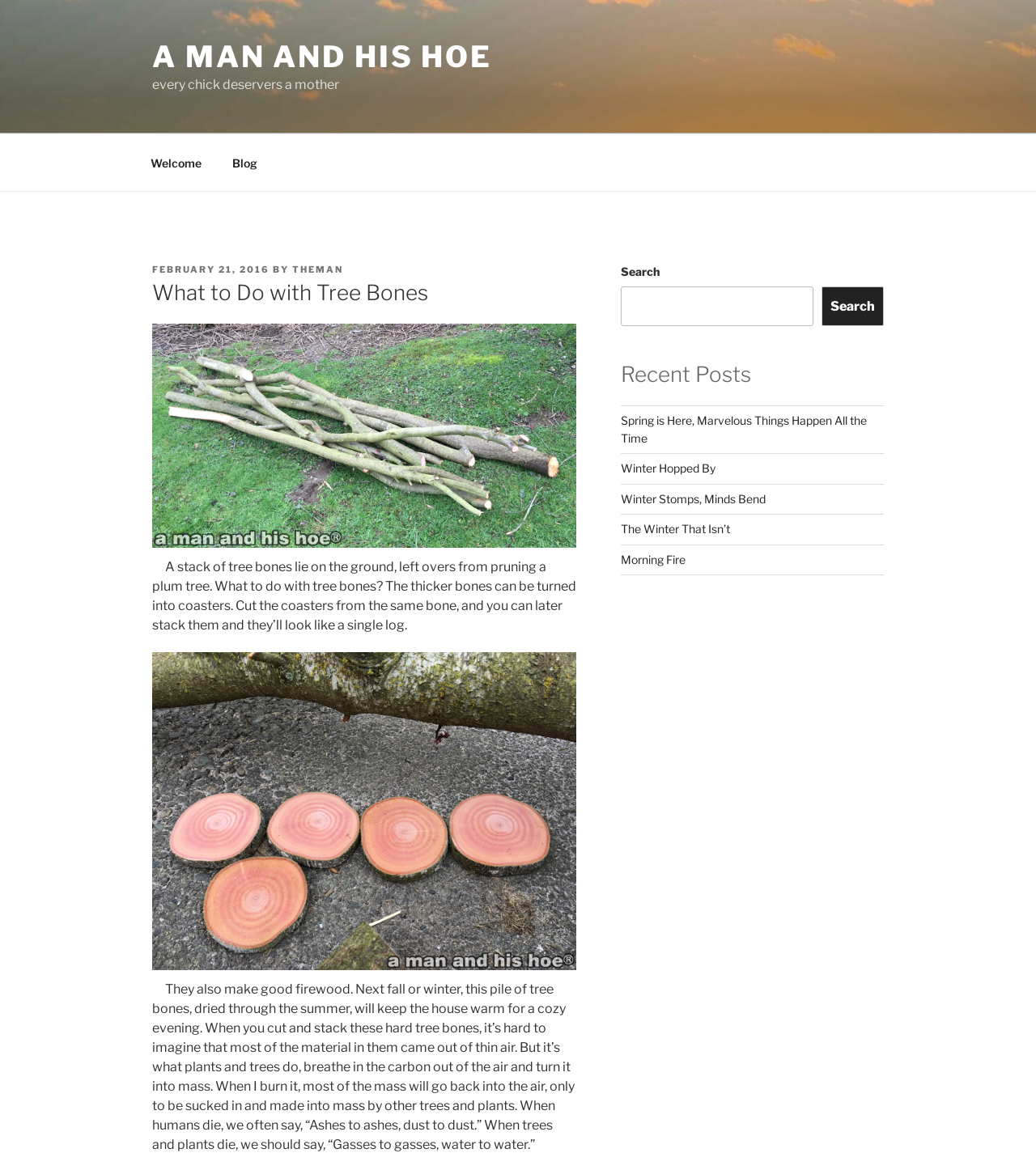What is another use of tree bones mentioned on the webpage?
Using the image as a reference, answer with just one word or a short phrase.

Firewood